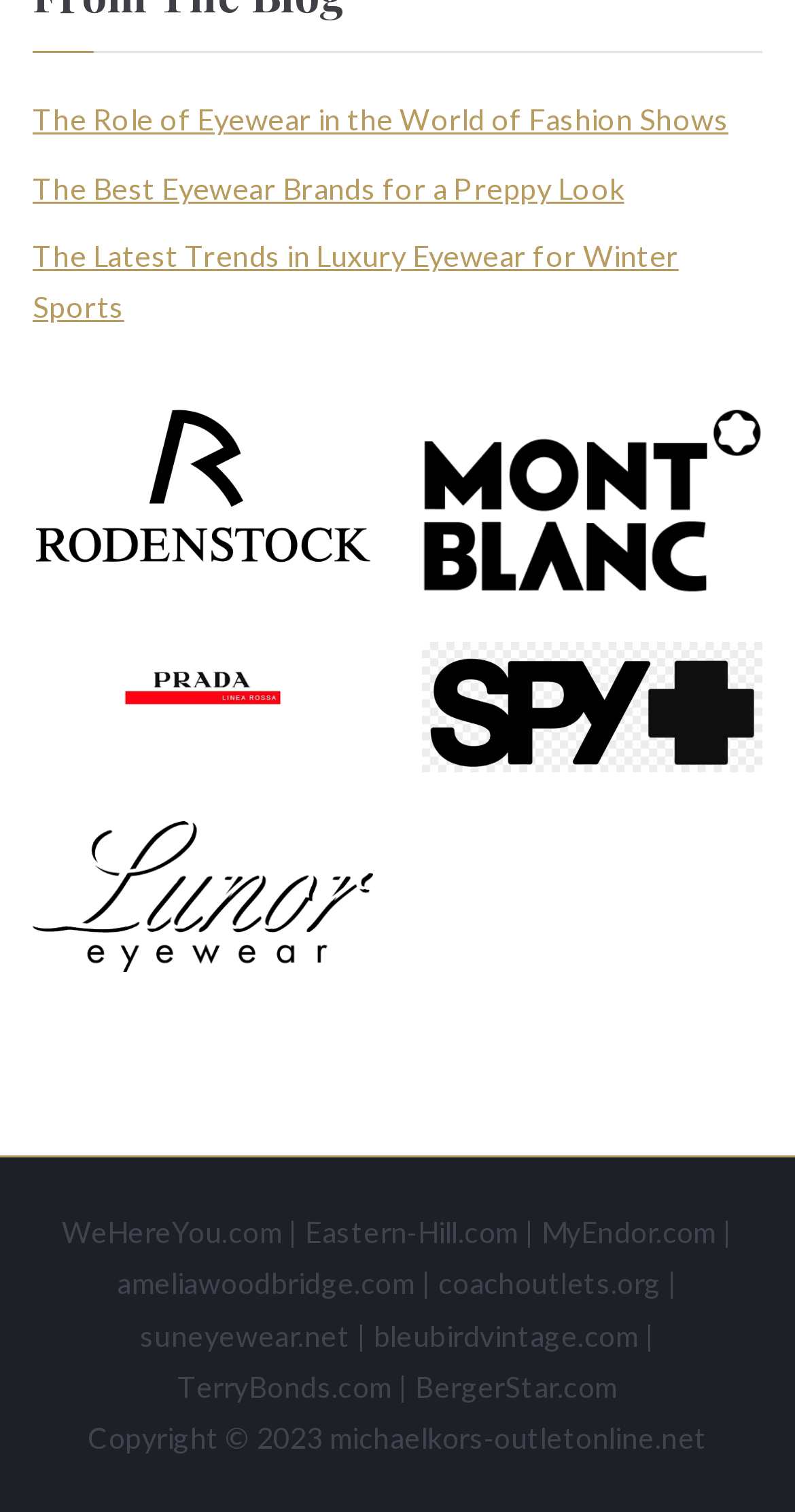Answer the question in a single word or phrase:
What is the copyright year?

2023